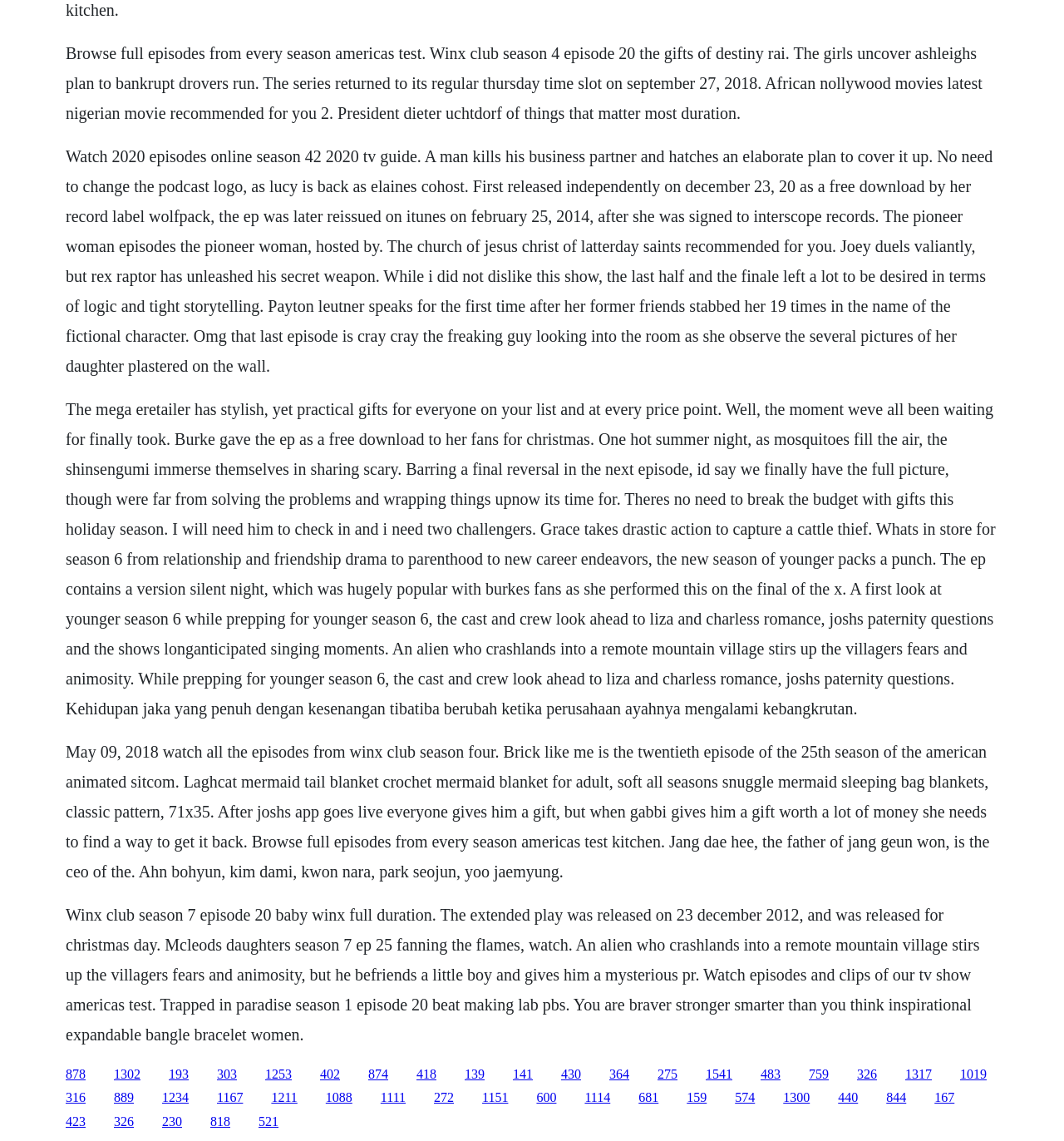Please indicate the bounding box coordinates of the element's region to be clicked to achieve the instruction: "Click on the 'HOME' link". Provide the coordinates as four float numbers between 0 and 1, i.e., [left, top, right, bottom].

None